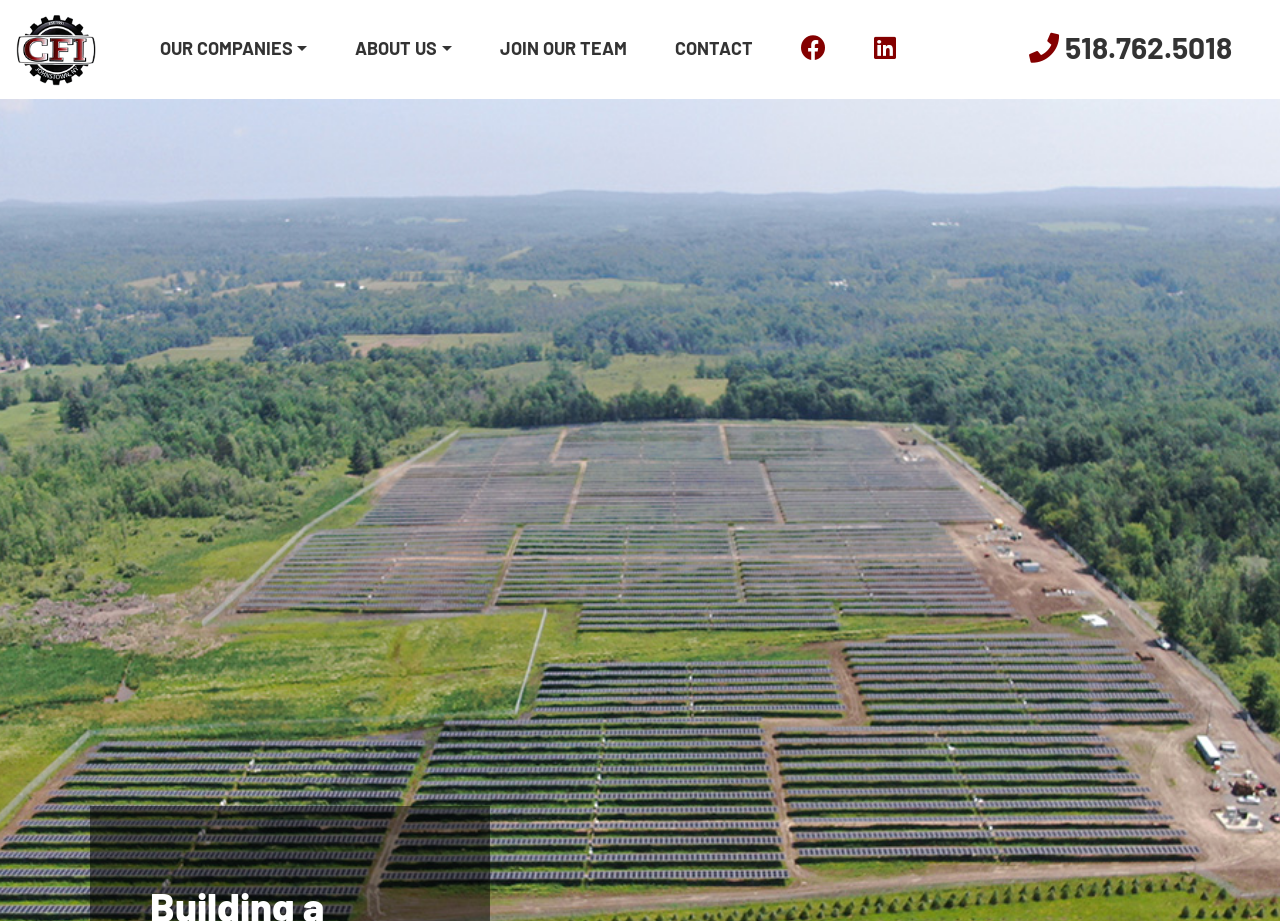What is the phone number?
Can you offer a detailed and complete answer to this question?

The phone number can be found at the top-right corner of the webpage, next to the social media links. It is written in the format of an international phone number, with the country code and area code included.